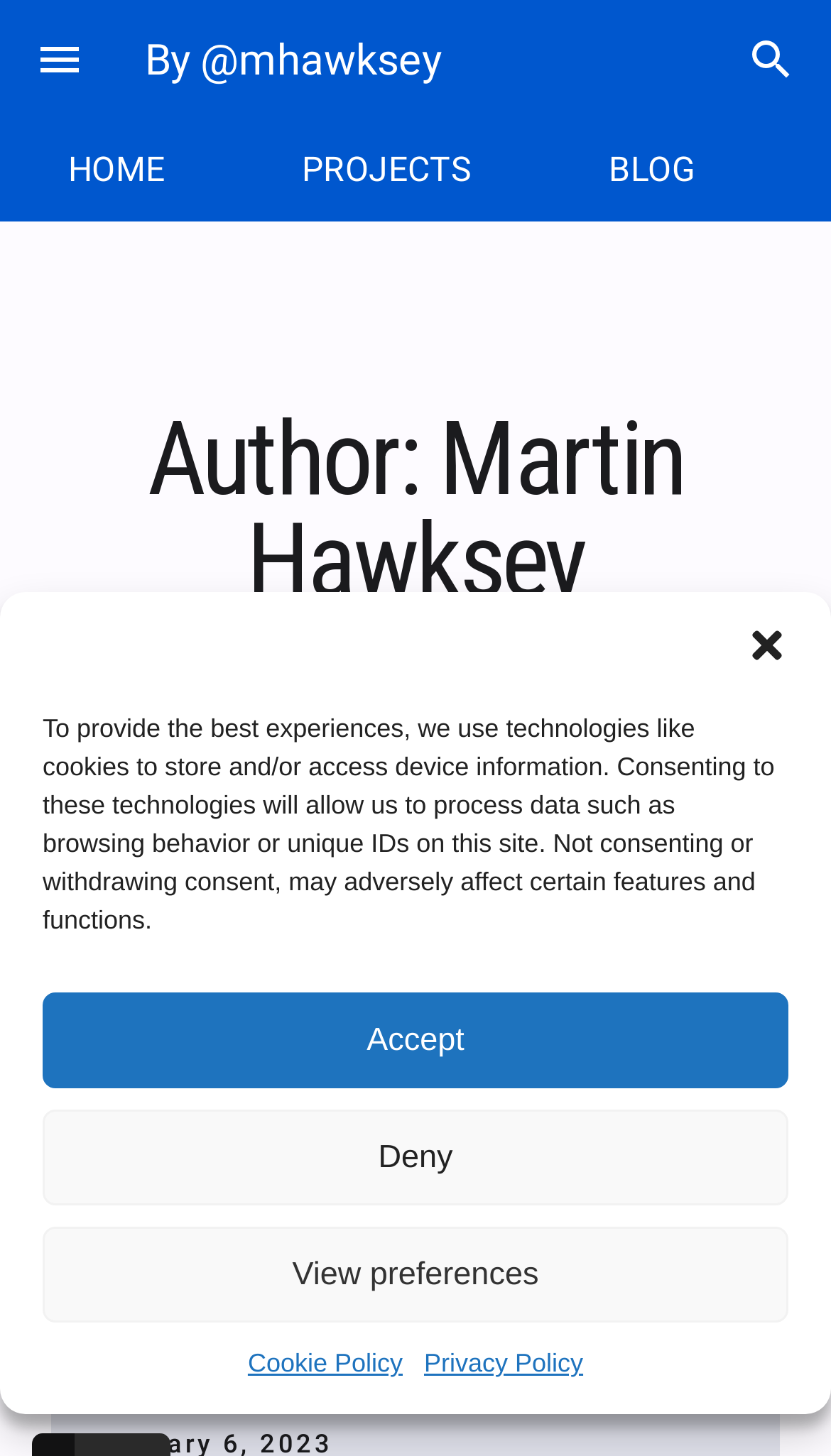What is the purpose of the 'View preferences' button?
Using the image, provide a detailed and thorough answer to the question.

The 'View preferences' button is located in the cookie consent dialog and allows users to view their cookie preferences. This can be inferred from its location and the surrounding text, which discusses cookie consent and preferences.